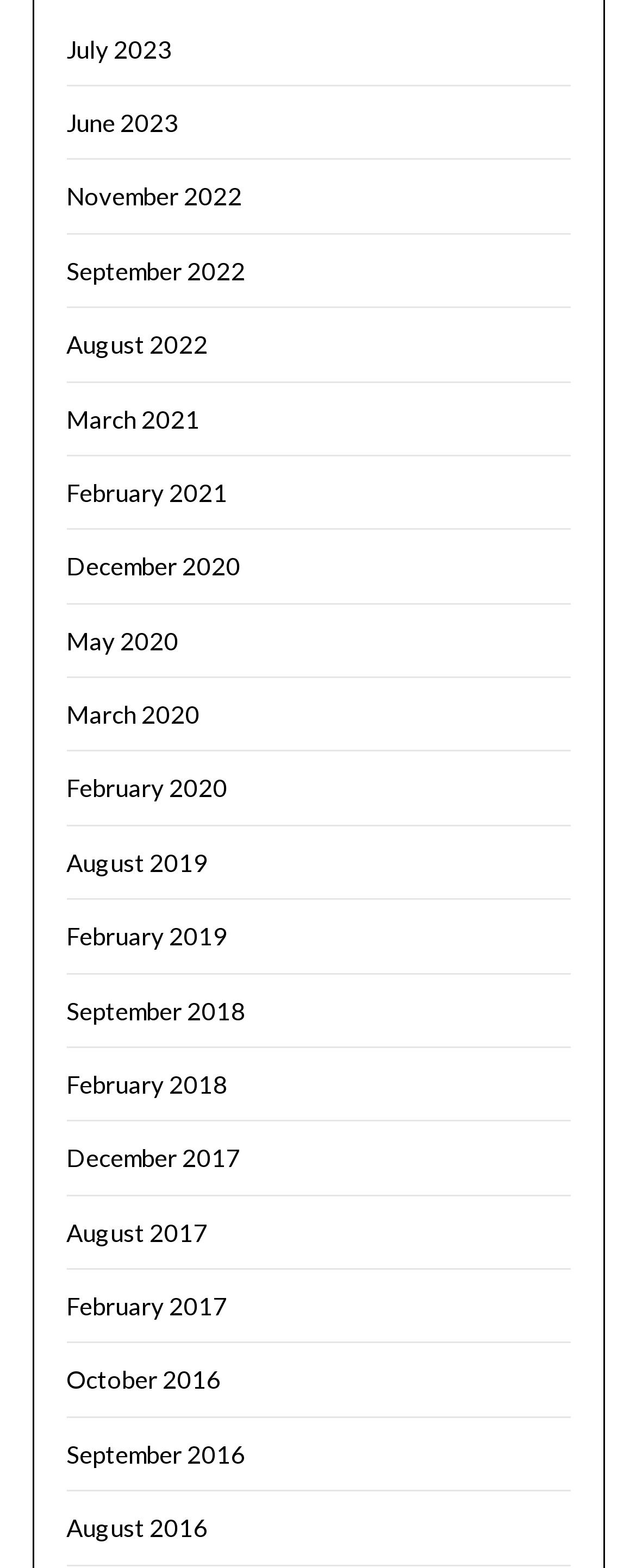Use a single word or phrase to answer the question:
What is the most recent month listed?

July 2023